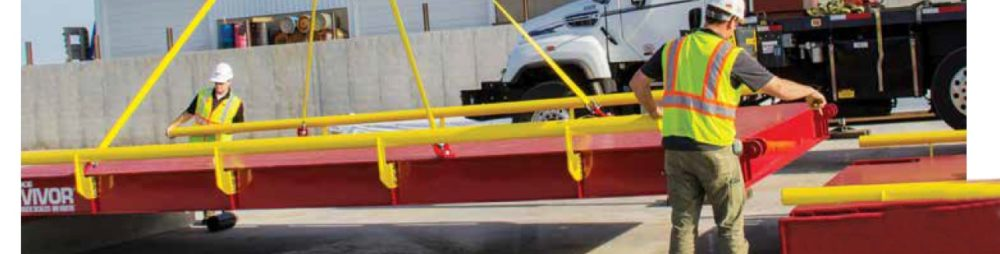Convey all the details present in the image.

The image showcases two workers expertly handling a large truck scale, which appears to be red with bright yellow safety features. Both workers are wearing reflective safety vests and hard hats, reflecting a commitment to safety on the job site. They are positioned on a concrete surface, indicating that they are in the process of installing or moving the scale near what looks like a industrial area, as evidenced by the truck and structures in the background. The truck appears to be equipped for transporting heavy loads, which aligns with the scale's purpose of measuring weights accurately. This scene illustrates the importance of safety measures and teamwork in the operation of large industrial equipment, highlighting the essential role of truck scales in the logistics and transportation industry.